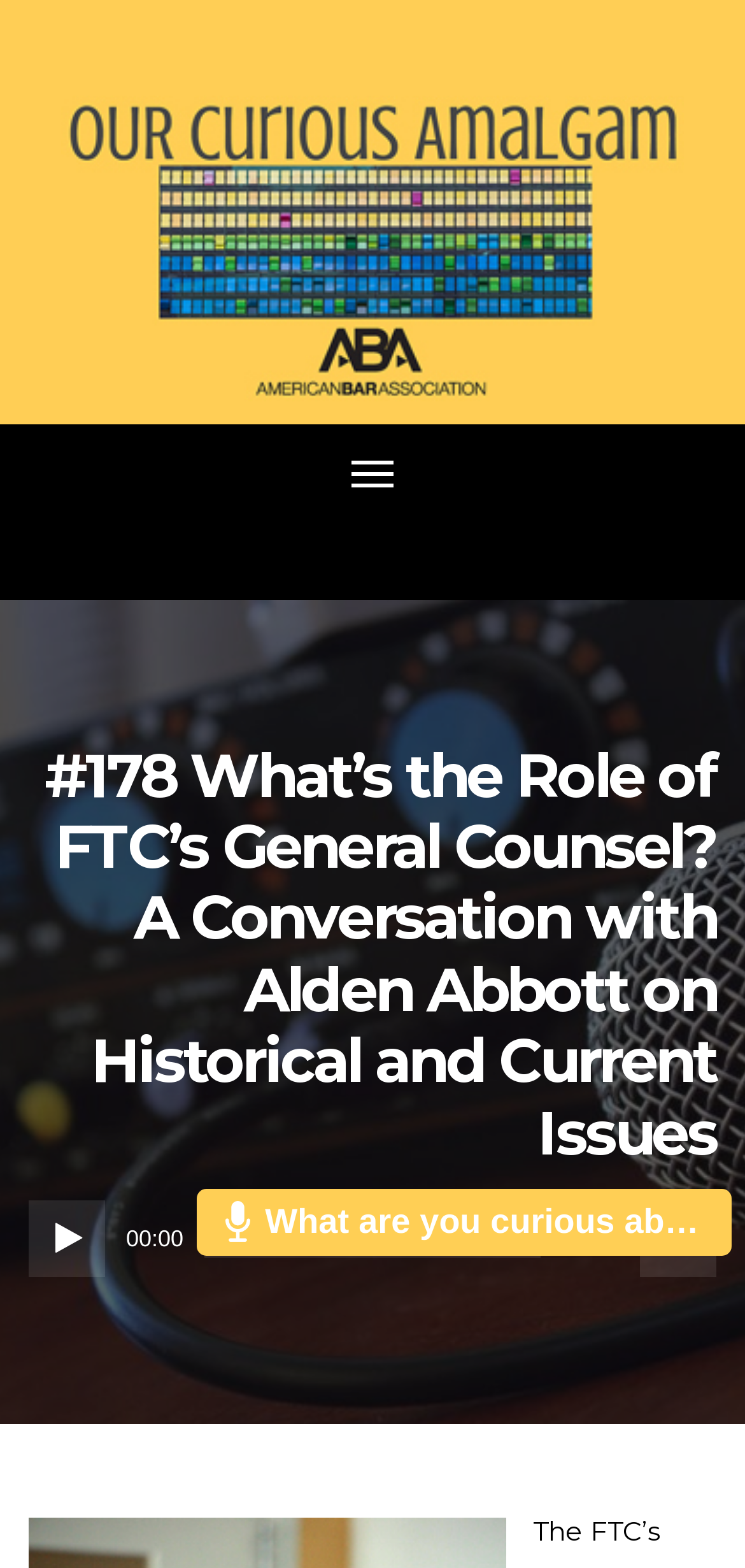What is the topic of the current episode?
Answer the question with a detailed and thorough explanation.

The topic of the current episode can be found in the heading element below the podcast name, which says '#178 What’s the Role of FTC’s General Counsel? A Conversation with Alden Abbott on Historical and Current Issues'.